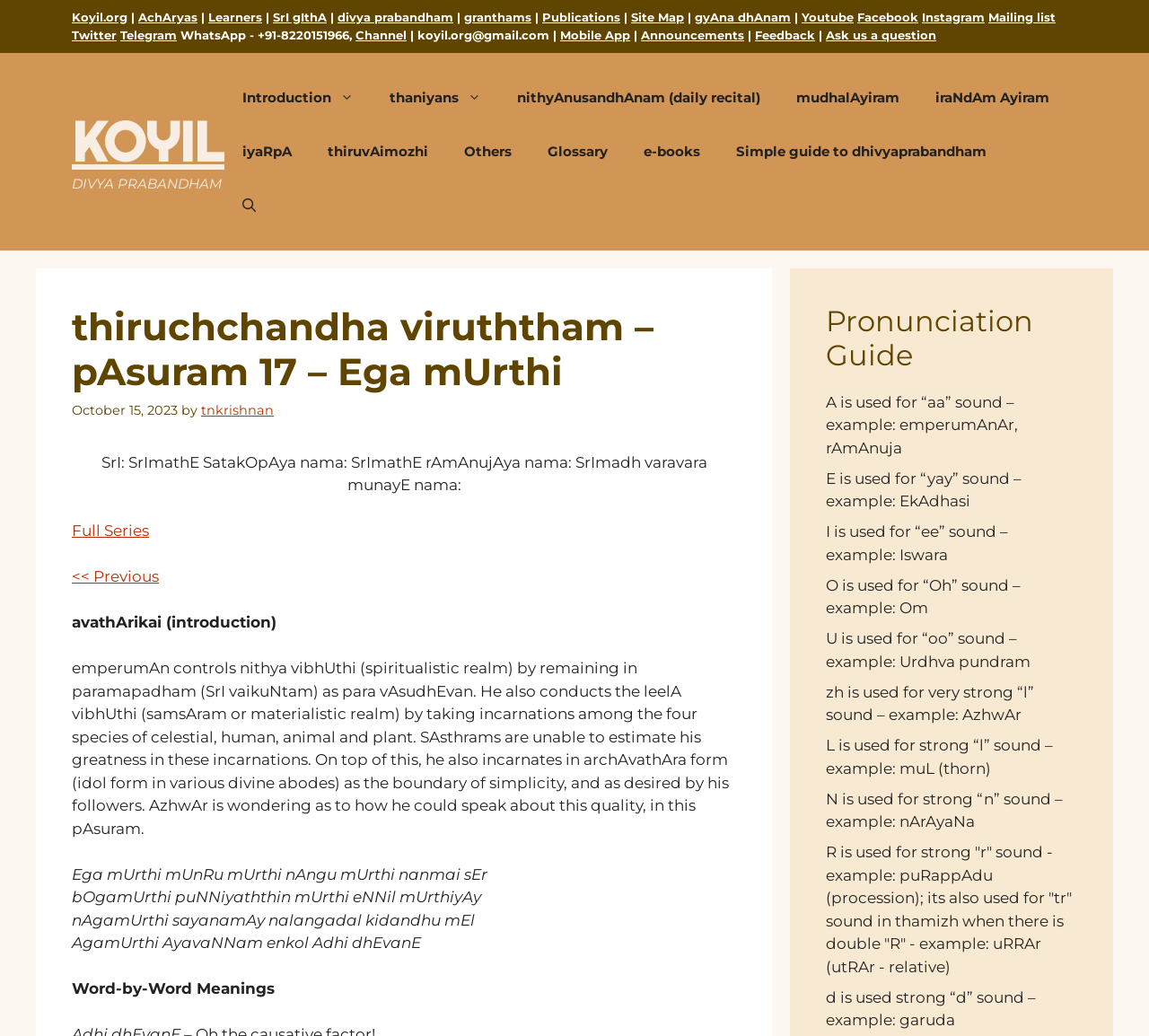Identify the bounding box for the UI element specified in this description: "SrI gIthA". The coordinates must be four float numbers between 0 and 1, formatted as [left, top, right, bottom].

[0.238, 0.01, 0.284, 0.023]